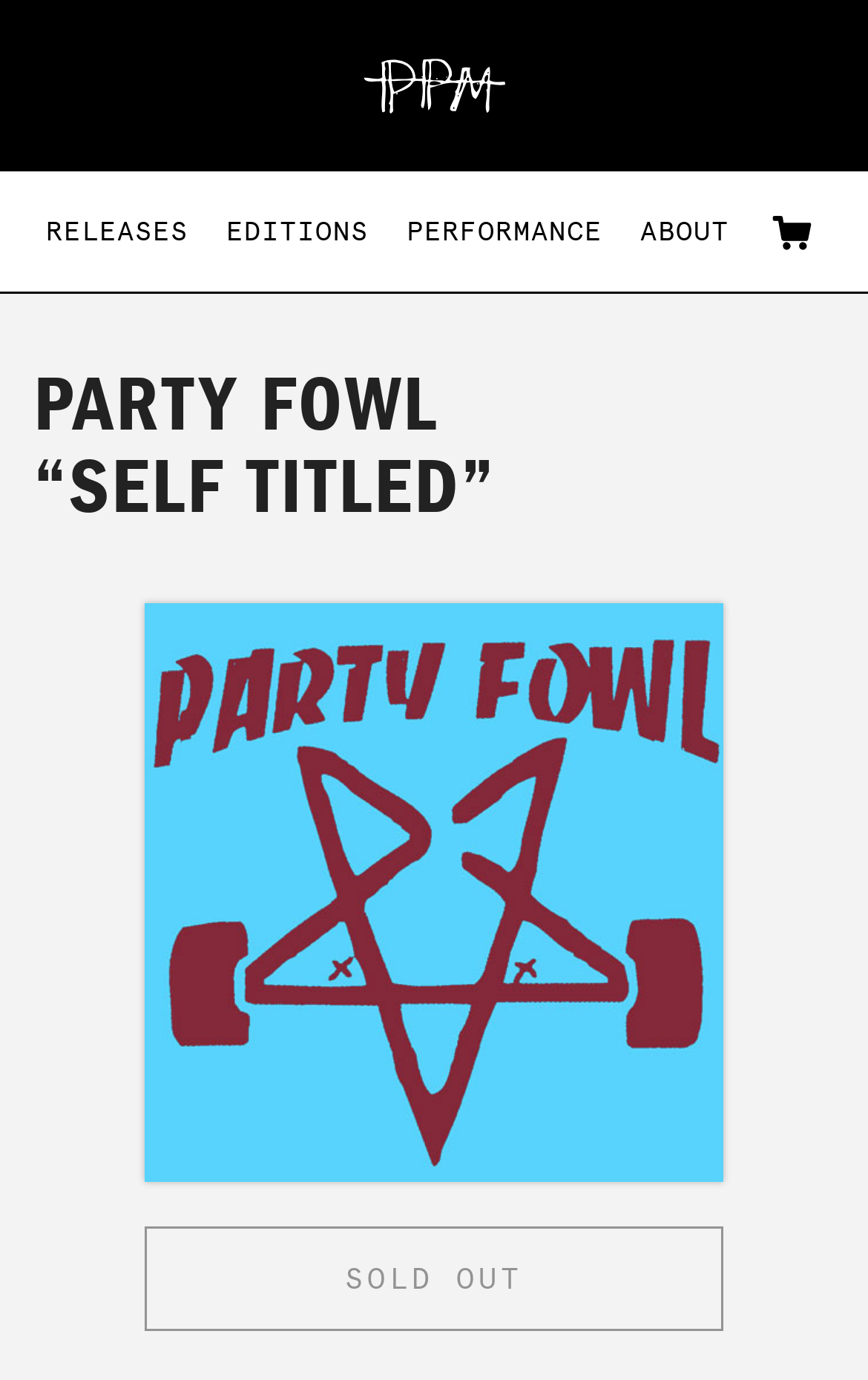Offer a thorough description of the webpage.

The webpage is about PARTY FOWL's self-titled album, PPM15. At the top, there is a link with an accompanying image, taking up about a quarter of the screen width. Below this, there is a navigation menu with five links: RELEASES, EDITIONS, PERFORMANCE, ABOUT, and an empty link with an image. These links are evenly spaced and span across the width of the screen.

The main content of the page is a heading that reads "PARTY FOWL “SELF TITLED”", which is centered and takes up about half of the screen height. Below the heading, there is a large image that occupies most of the screen width.

At the bottom of the page, there is a notice that reads "SOLD OUT", positioned near the center of the screen.